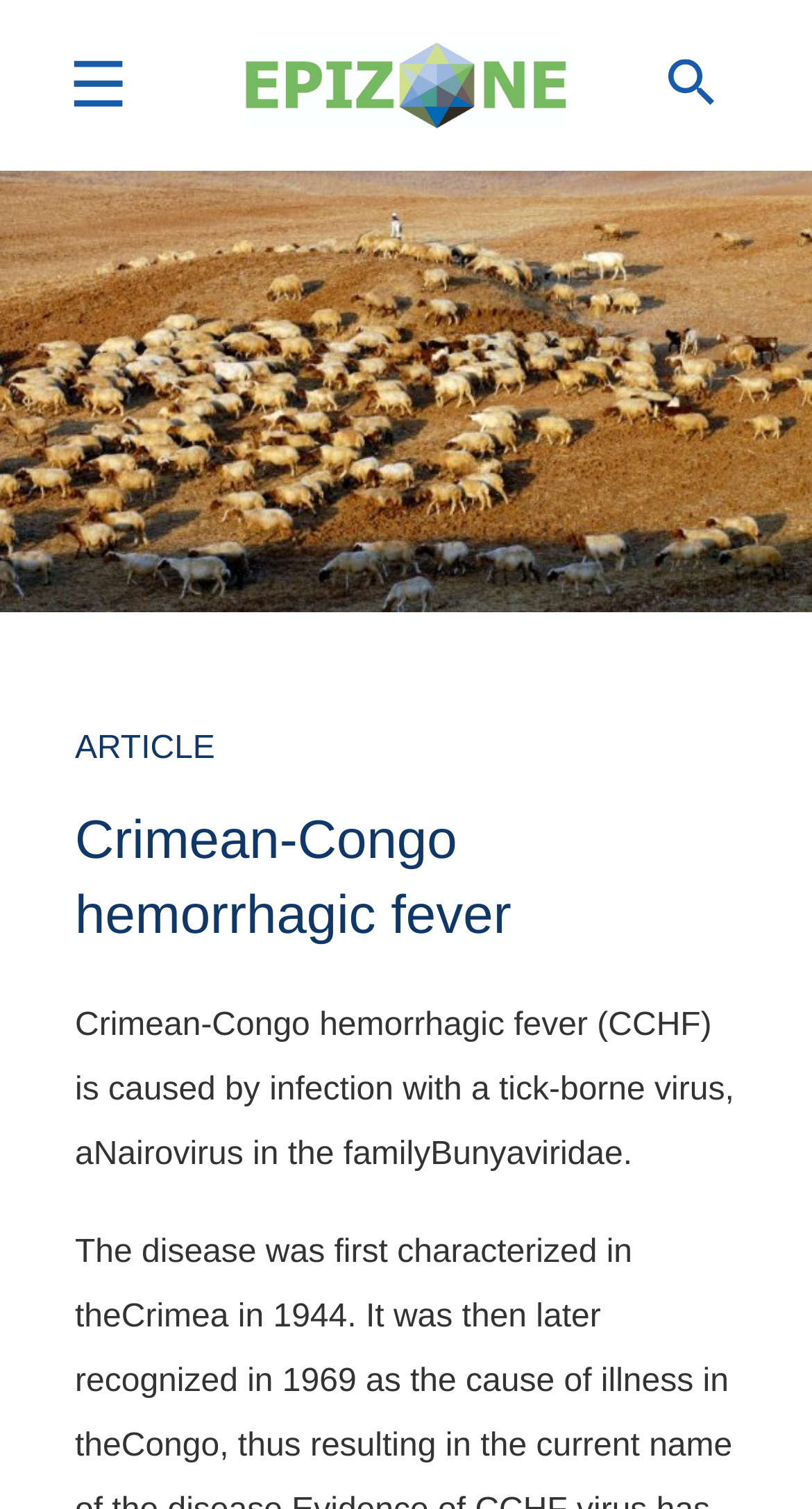Given the following UI element description: "Search", find the bounding box coordinates in the webpage screenshot.

[0.795, 0.033, 0.908, 0.077]